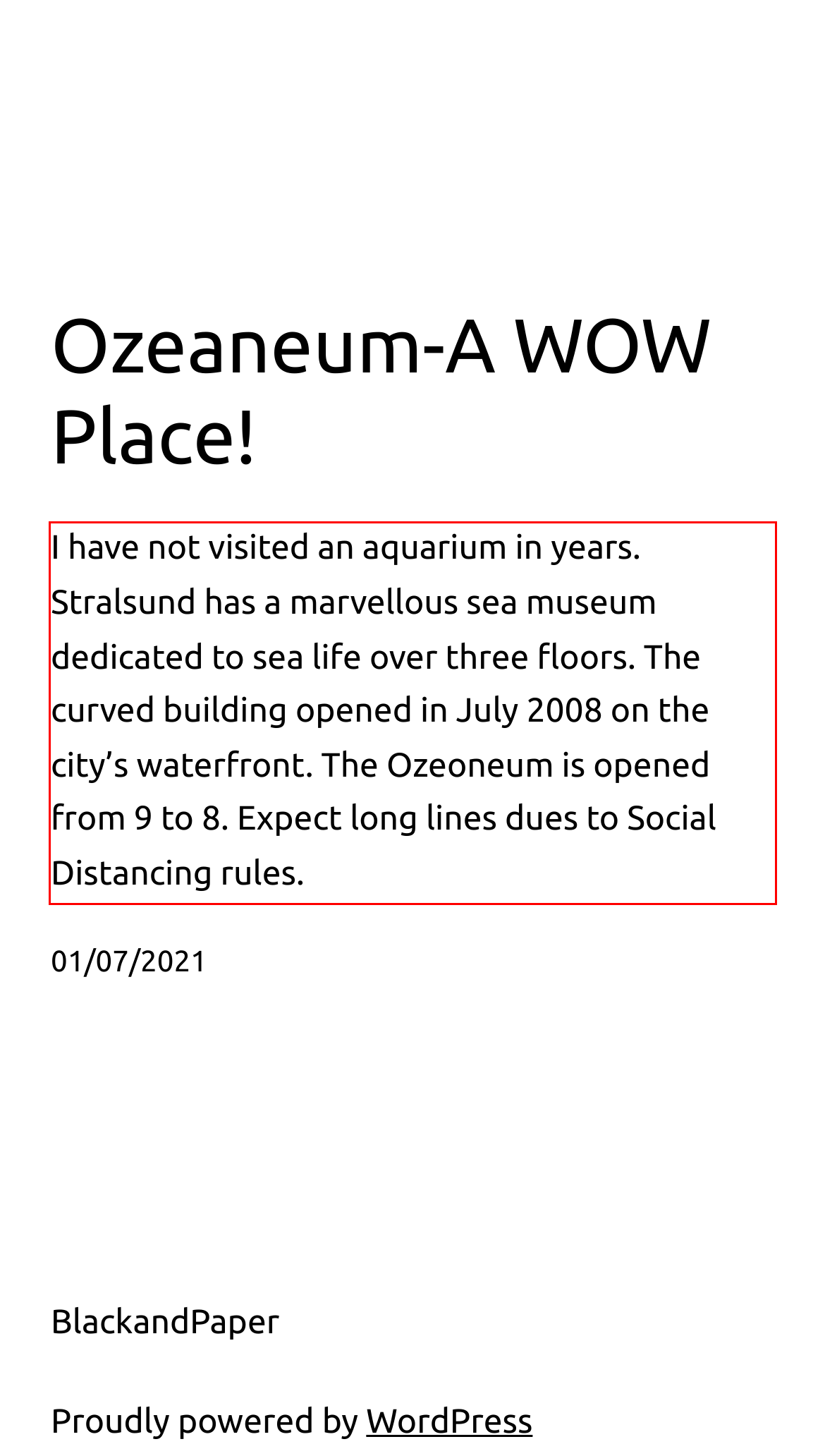Using the provided screenshot, read and generate the text content within the red-bordered area.

I have not visited an aquarium in years. Stralsund has a marvellous sea museum dedicated to sea life over three floors. The curved building opened in July 2008 on the city’s waterfront. The Ozeoneum is opened from 9 to 8. Expect long lines dues to Social Distancing rules.